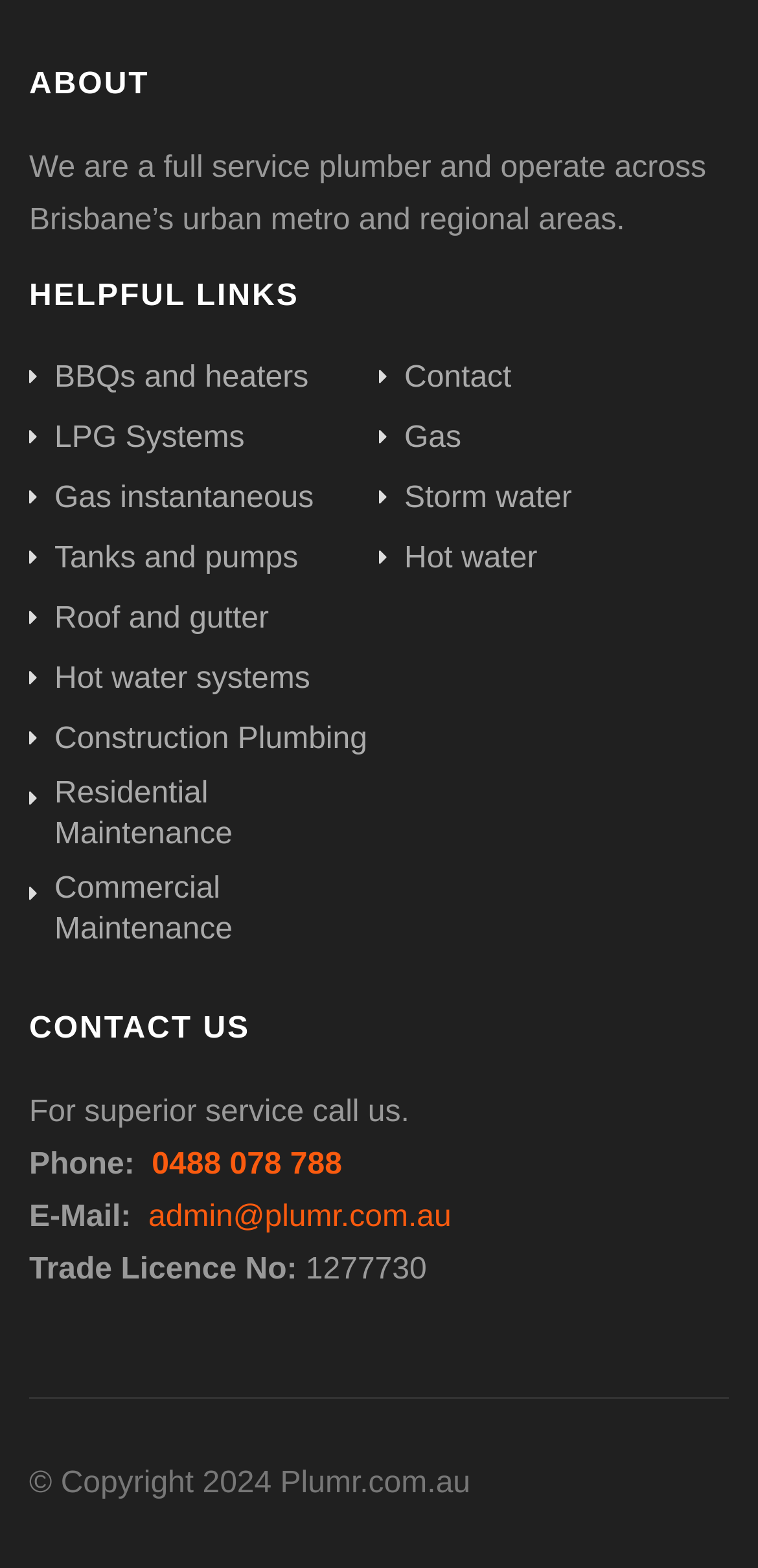What is the copyright year of the website?
Please answer the question as detailed as possible based on the image.

I found the copyright year by looking at the bottom of the webpage, where it is mentioned as '© Copyright 2024 Plumr.com.au'.